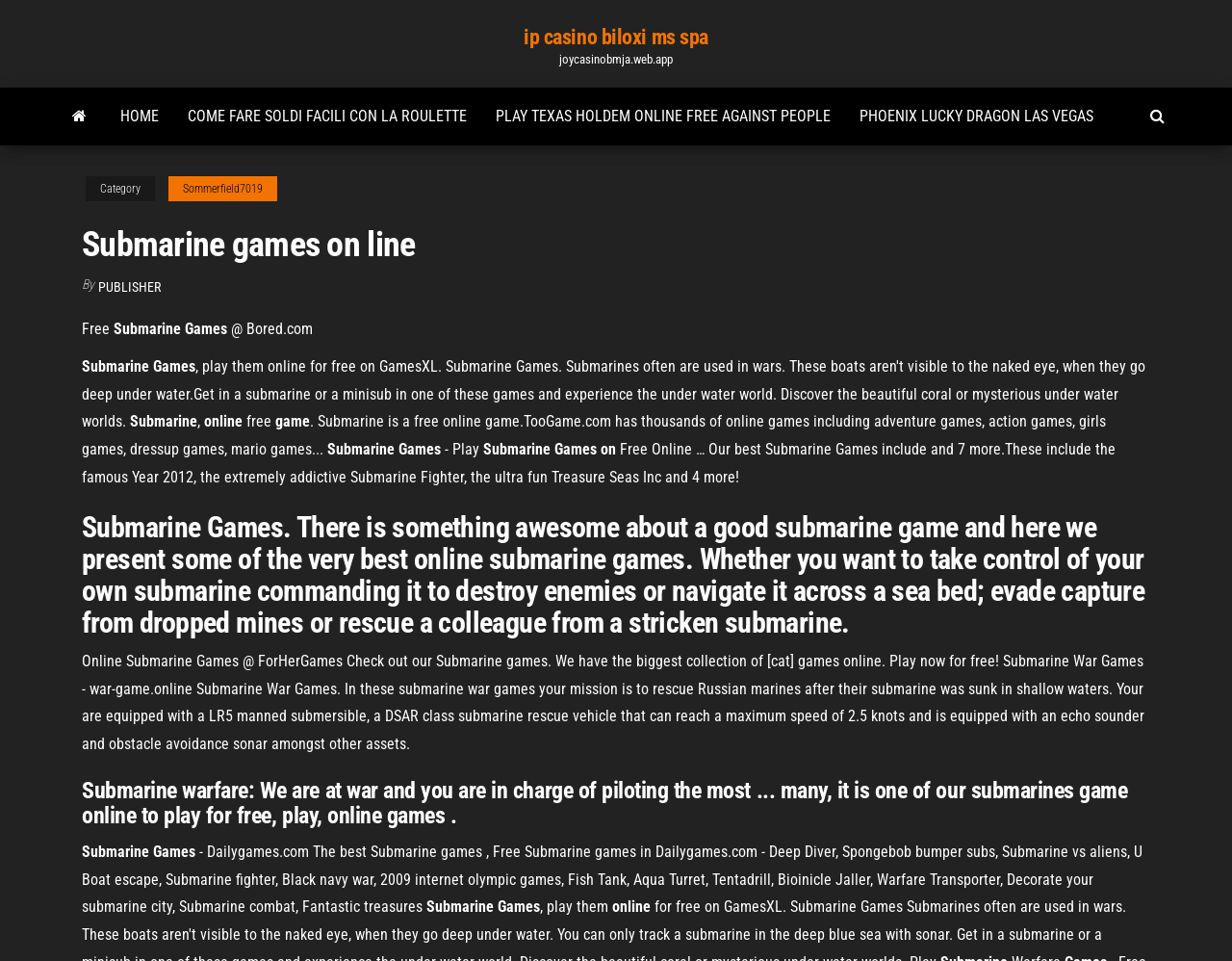What type of games are featured on this webpage?
Answer briefly with a single word or phrase based on the image.

Submarine games